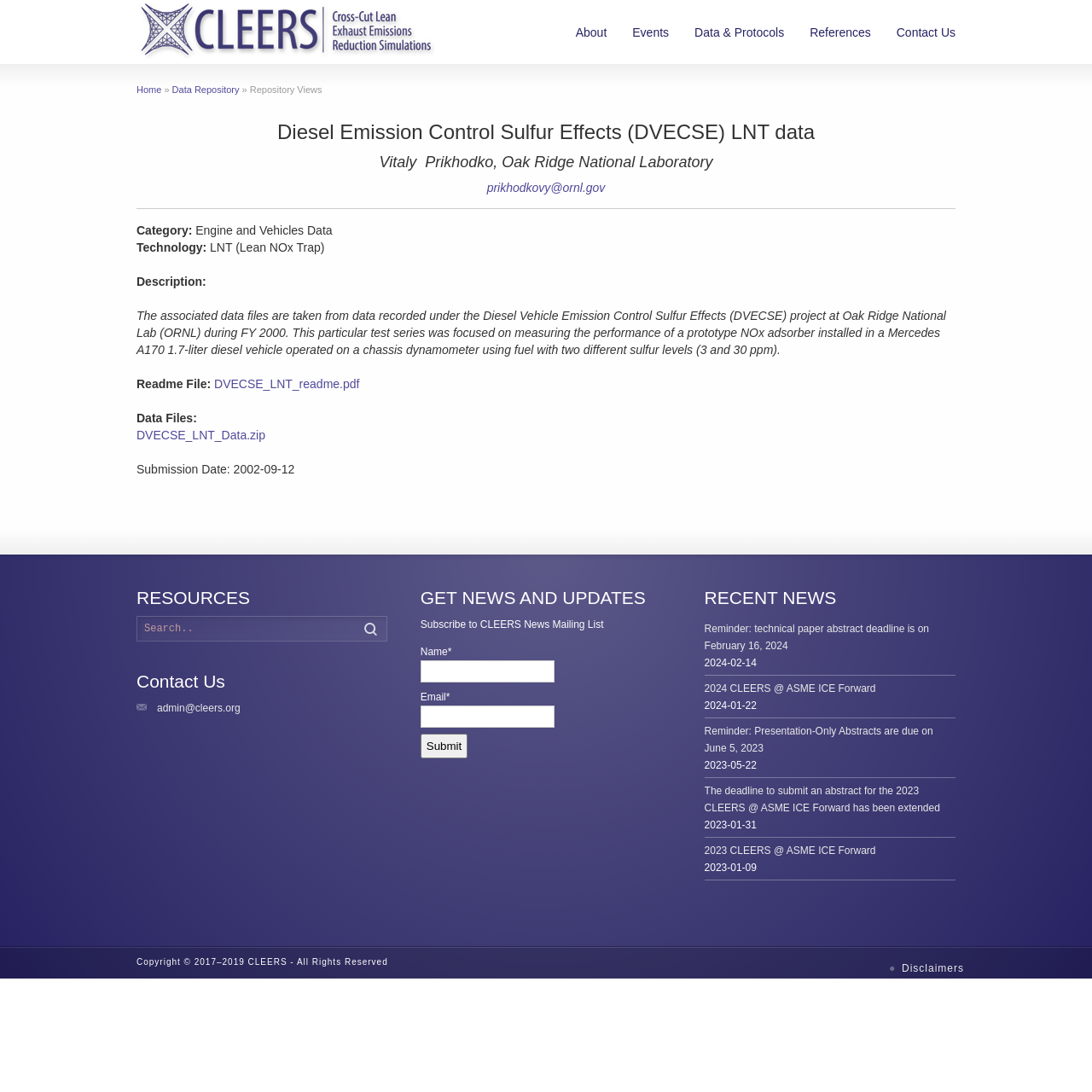Summarize the webpage with a detailed and informative caption.

The webpage is titled "Repository Views | CLEERS" and has a navigation menu at the top with links to "Home", "About", "Events", "Data & Protocols", "References", and "Contact Us". Below the navigation menu, there is a heading that reads "Diesel Emission Control Sulfur Effects (DVECSE) LNT data" followed by a subheading with the author's name and affiliation.

The main content of the page is divided into sections. The first section provides information about the data repository, including a description of the project, a link to a readme file, and a link to download the data files. The description mentions that the data was recorded under the Diesel Vehicle Emission Control Sulfur Effects (DVECSE) project at Oak Ridge National Lab (ORNL) during FY 2000.

Below this section, there is a search bar with a button labeled "Search..". On the right side of the page, there are three columns of content. The first column has a heading "RESOURCES" and contains a search box and a button. The second column has a heading "Contact Us" with a link to an email address. The third column has a heading "GET NEWS AND UPDATES" with a form to subscribe to a newsletter, including fields for name and email.

Further down the page, there is a section with a heading "RECENT NEWS" that lists several news articles with links and dates. Each news article has a brief summary and a timestamp. At the bottom of the page, there is a copyright notice and a link to "Disclaimers".